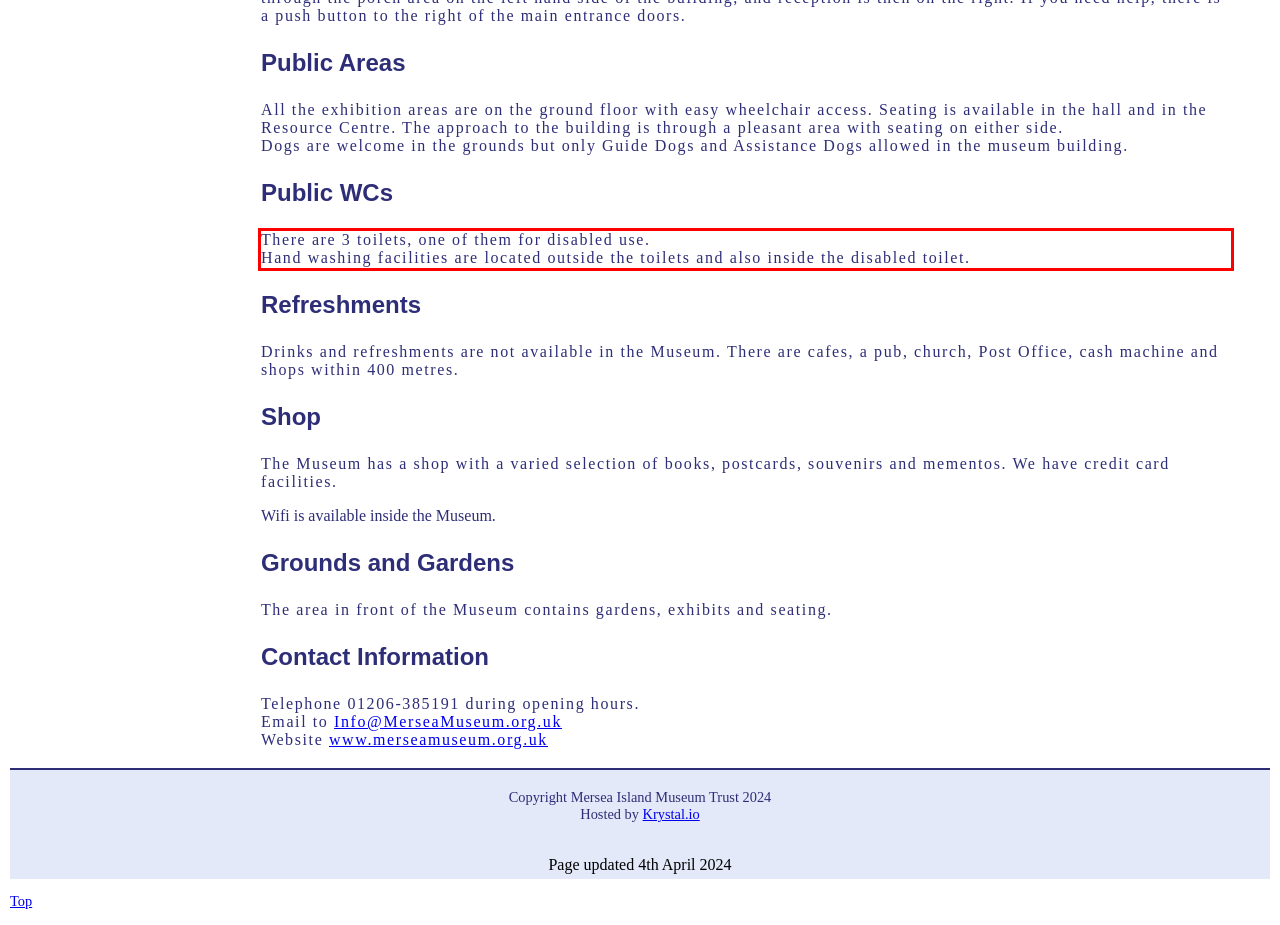Using the webpage screenshot, recognize and capture the text within the red bounding box.

There are 3 toilets, one of them for disabled use. Hand washing facilities are located outside the toilets and also inside the disabled toilet.